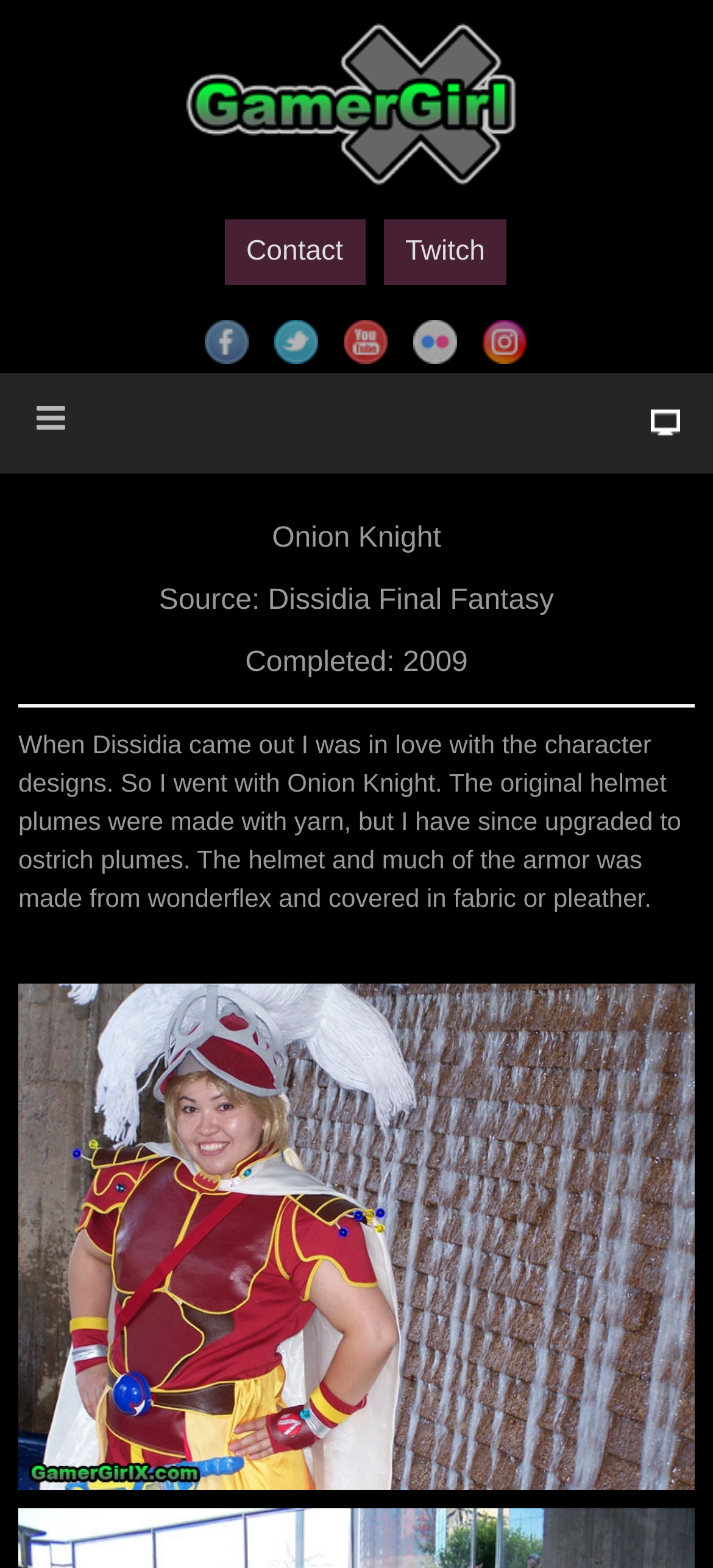Offer an extensive depiction of the webpage and its key elements.

The webpage is about Onion Knight from Dissidia Final Fantasy cosplay by GamerGirlX. At the top, there is a logo of GamerGirlX Cosplay, which is an image with a link to the main page. Below the logo, there are several social media links, including Contact, Twitch, Facebook, Twitter, YouTube, Flickr, and Instagram, arranged horizontally.

In the middle of the page, there is a title "Onion Knight" with a description "Source: Dissidia Final Fantasy" and "Completed: 2009" below it. Following this, there is a paragraph of text describing the cosplay, mentioning the character design inspiration, the materials used to make the helmet and armor, and an upgrade to ostrich plumes.

Below the text, there is a horizontal separator line. After the separator, there is a link to "Otakon 2009" with a large image below it, which takes up most of the bottom half of the page. The image is likely a photo of the cosplay at Otakon 2009.